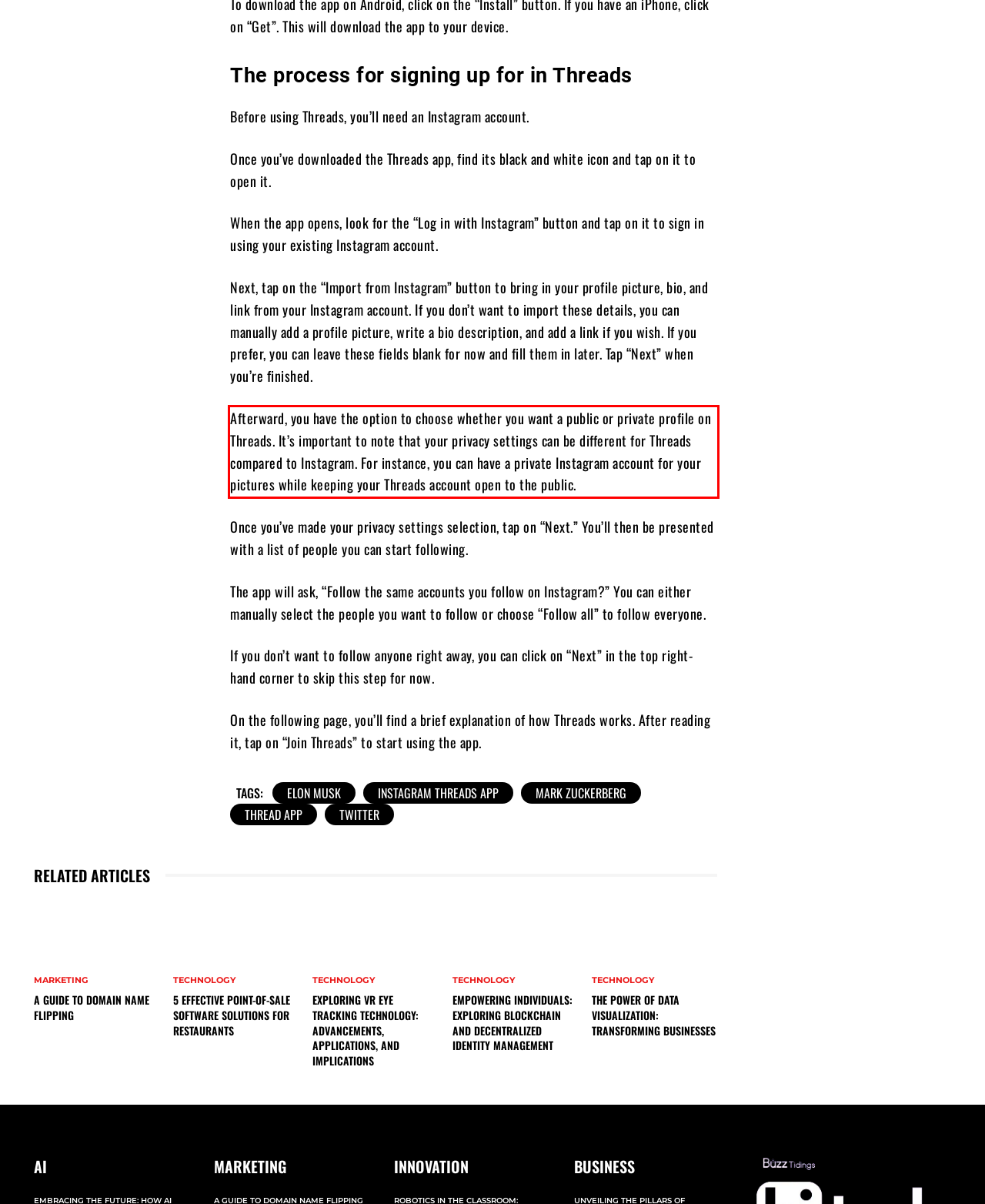Using the webpage screenshot, recognize and capture the text within the red bounding box.

Afterward, you have the option to choose whether you want a public or private profile on Threads. It’s important to note that your privacy settings can be different for Threads compared to Instagram. For instance, you can have a private Instagram account for your pictures while keeping your Threads account open to the public.